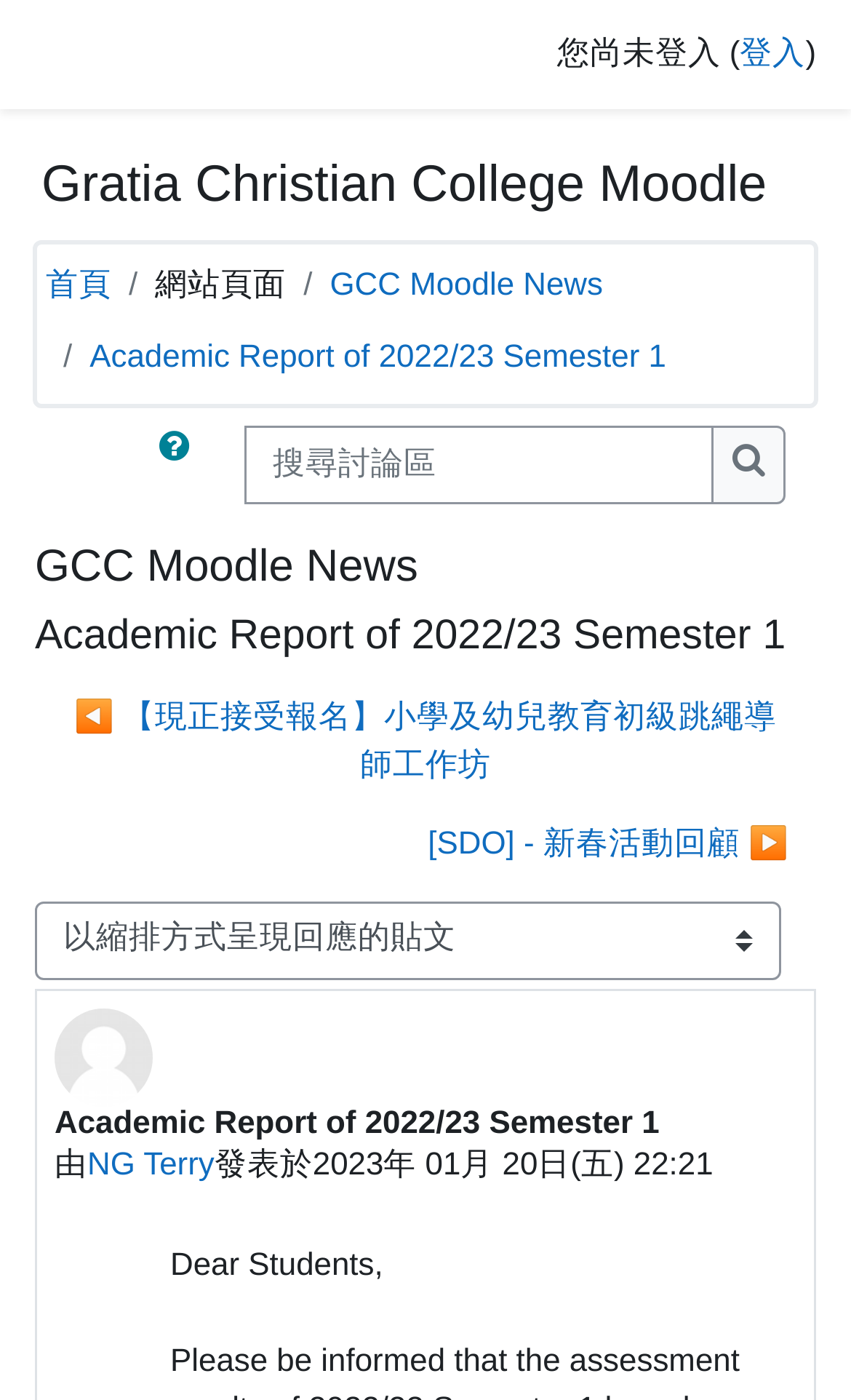What is the date of the post?
Respond to the question with a single word or phrase according to the image.

2023-01-20